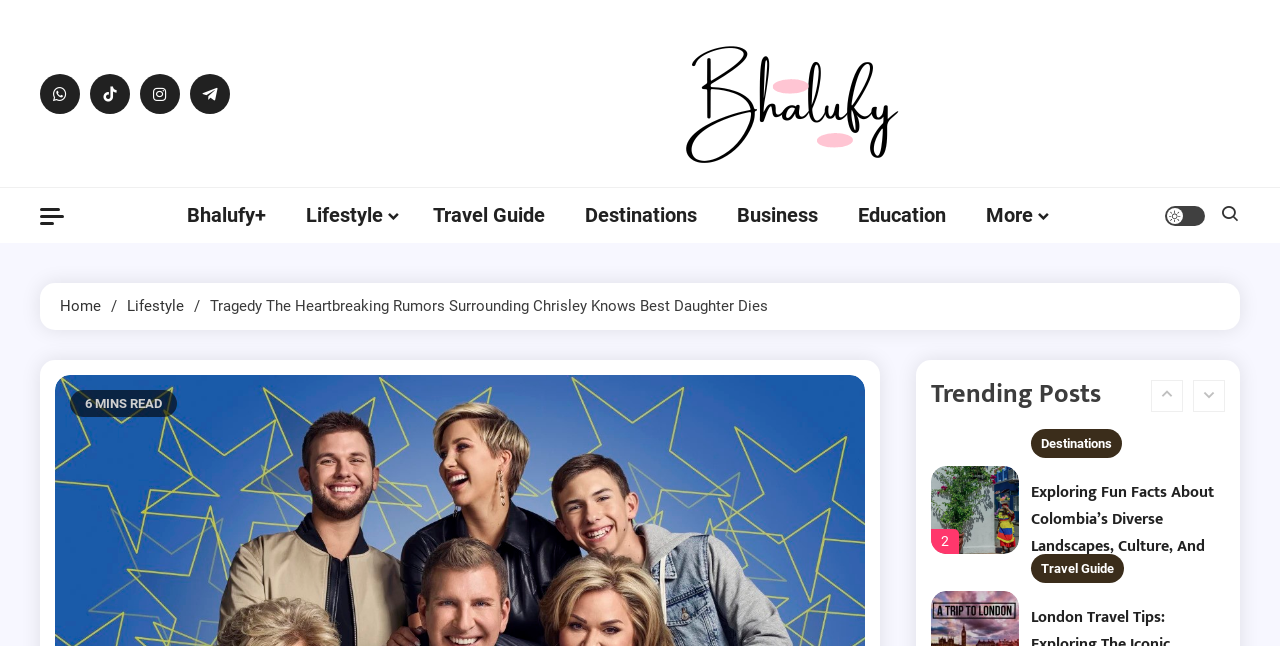How many minutes does it take to read the main article?
Examine the webpage screenshot and provide an in-depth answer to the question.

The reading time of the main article is displayed below the title, and it is indicated as '6 MINS READ'. This information can be found by looking at the static text element with the reading time.